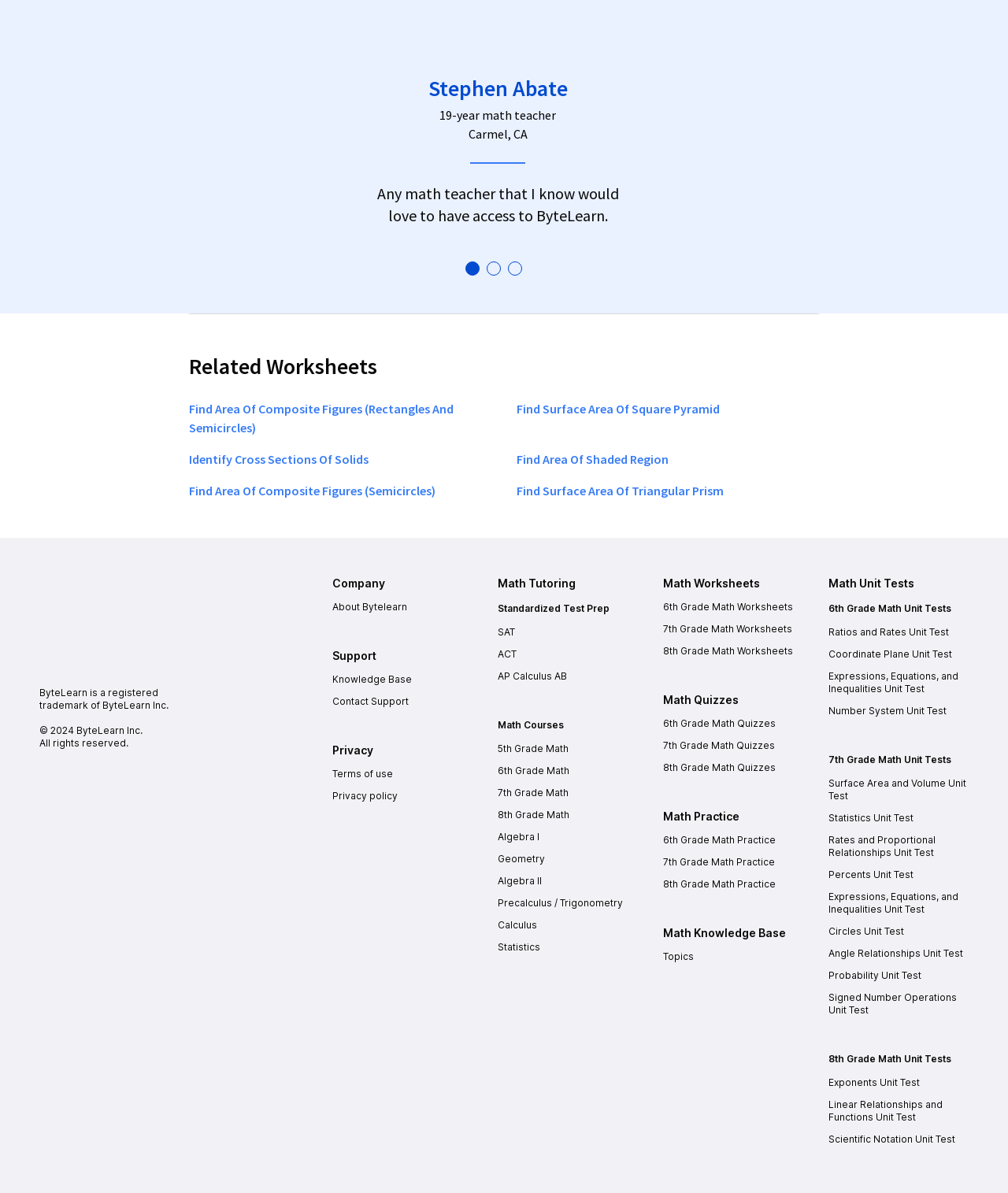Locate the bounding box of the UI element defined by this description: "Find Area Of Shaded Region". The coordinates should be given as four float numbers between 0 and 1, formatted as [left, top, right, bottom].

[0.512, 0.378, 0.663, 0.391]